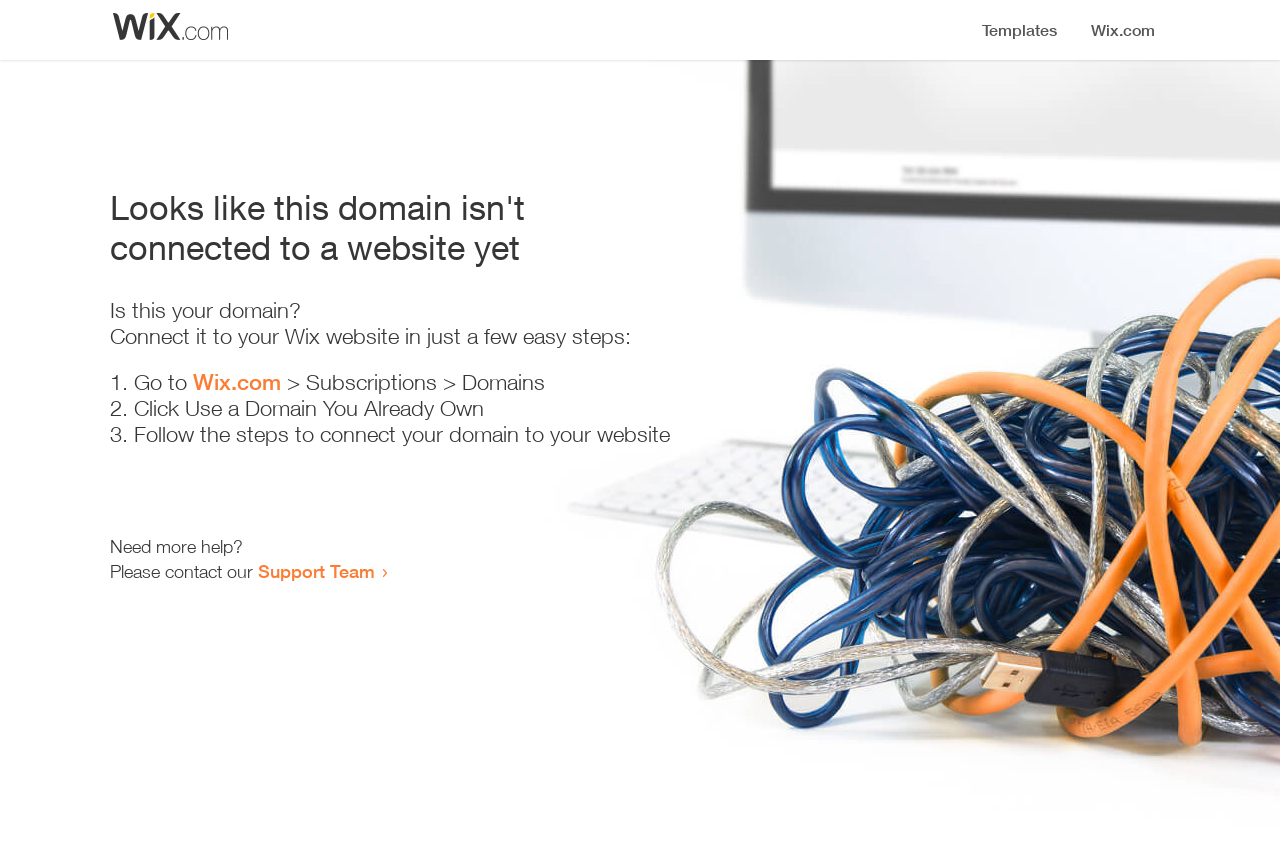How many steps are required to connect the domain?
Using the visual information from the image, give a one-word or short-phrase answer.

3